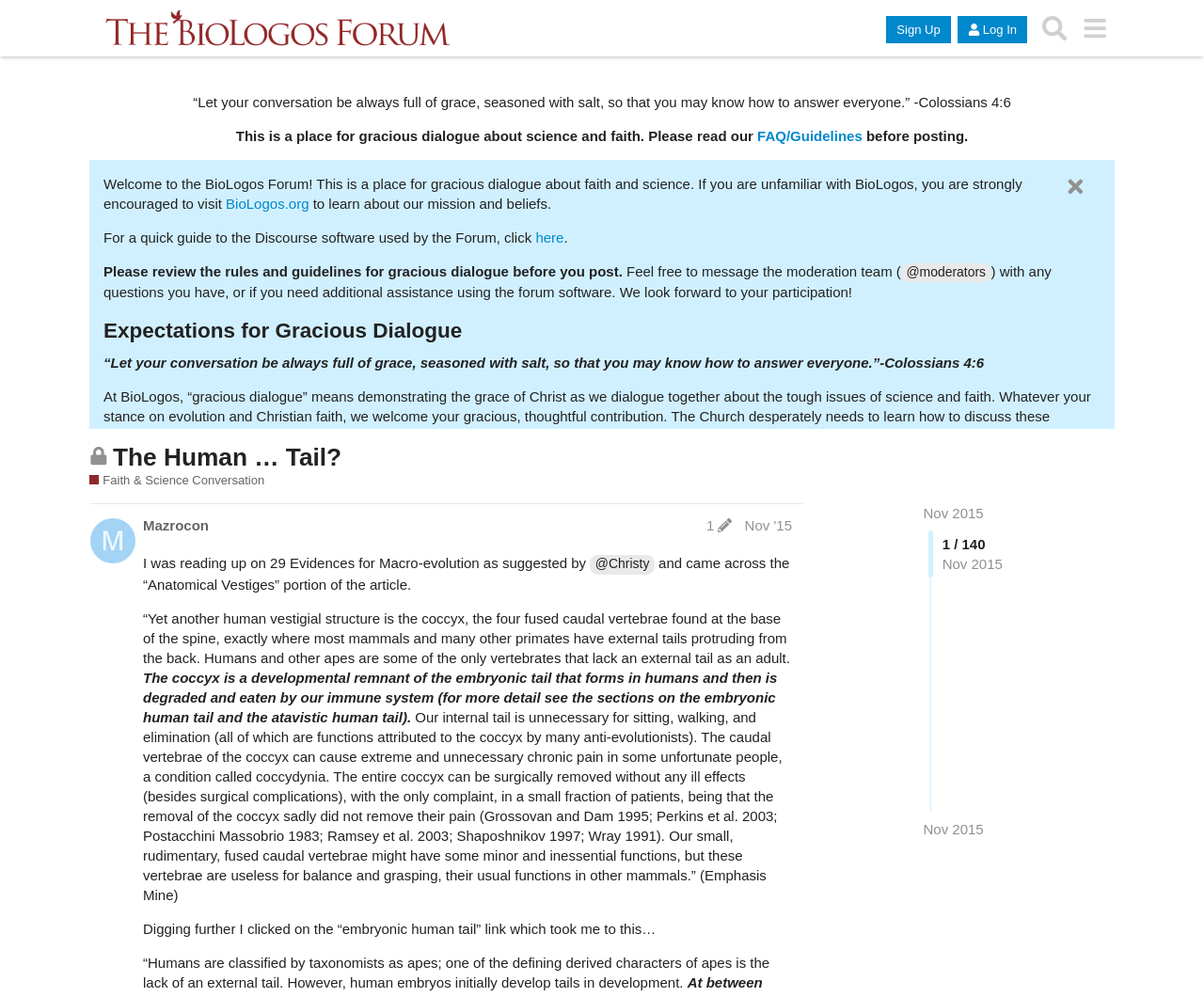Identify the bounding box of the HTML element described as: "aria-label="menu" title="menu"".

[0.892, 0.008, 0.926, 0.048]